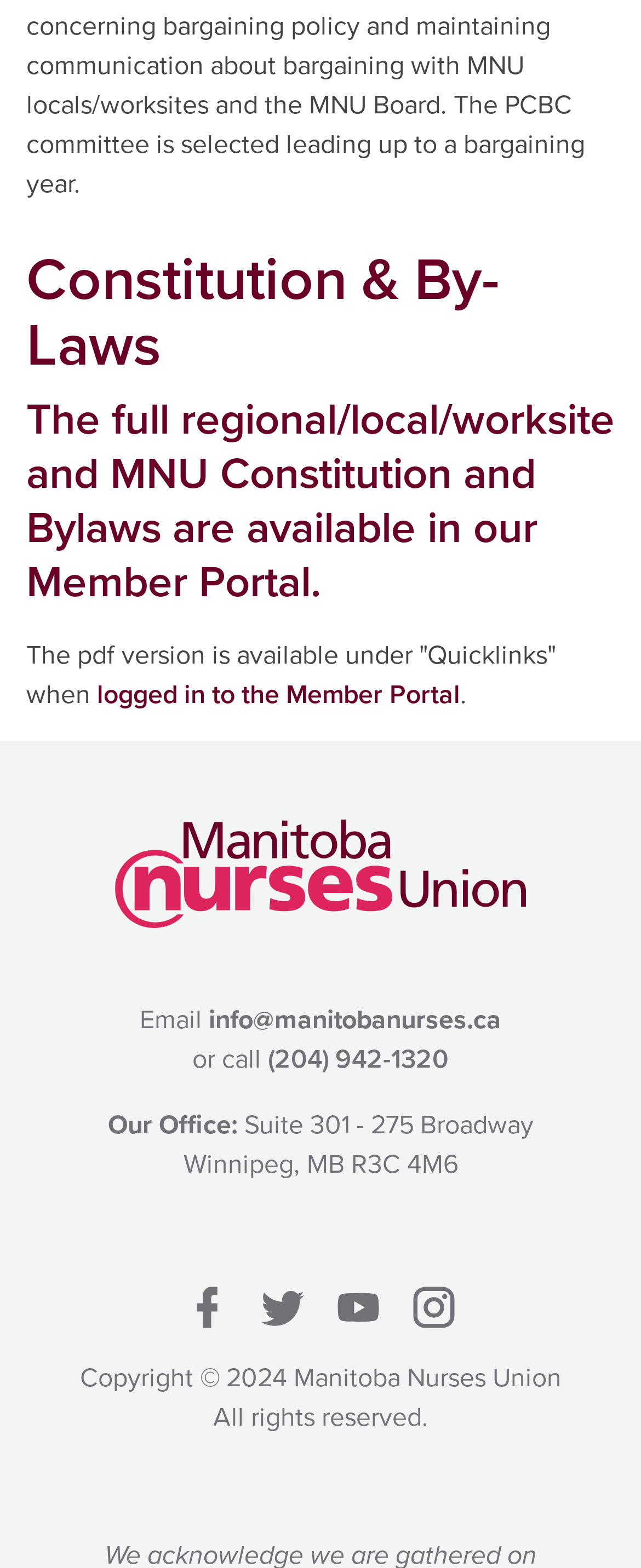How can I contact the union?
Based on the visual, give a brief answer using one word or a short phrase.

Email or call